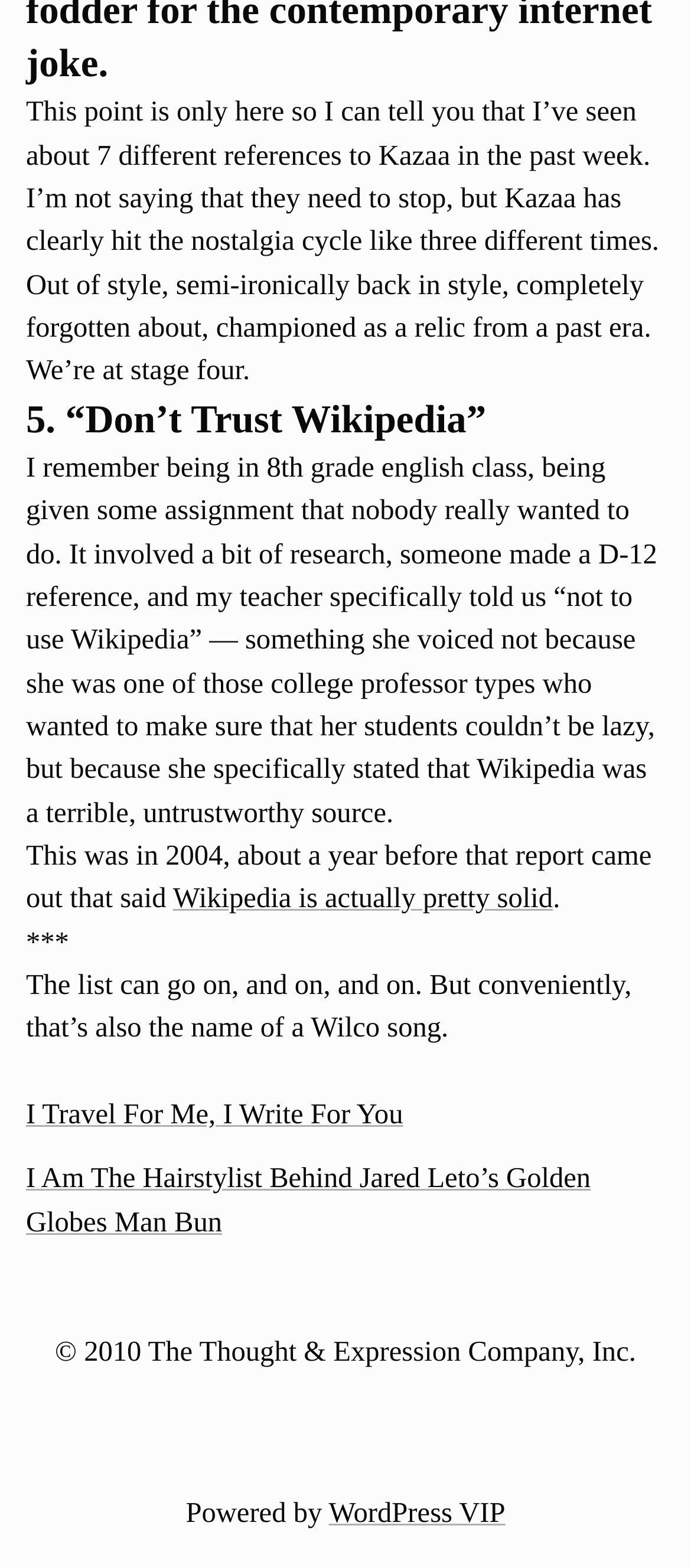Please determine the bounding box coordinates for the UI element described here. Use the format (top-left x, top-left y, bottom-right x, bottom-right y) with values bounded between 0 and 1: Wikipedia is actually pretty solid

[0.25, 0.563, 0.8, 0.583]